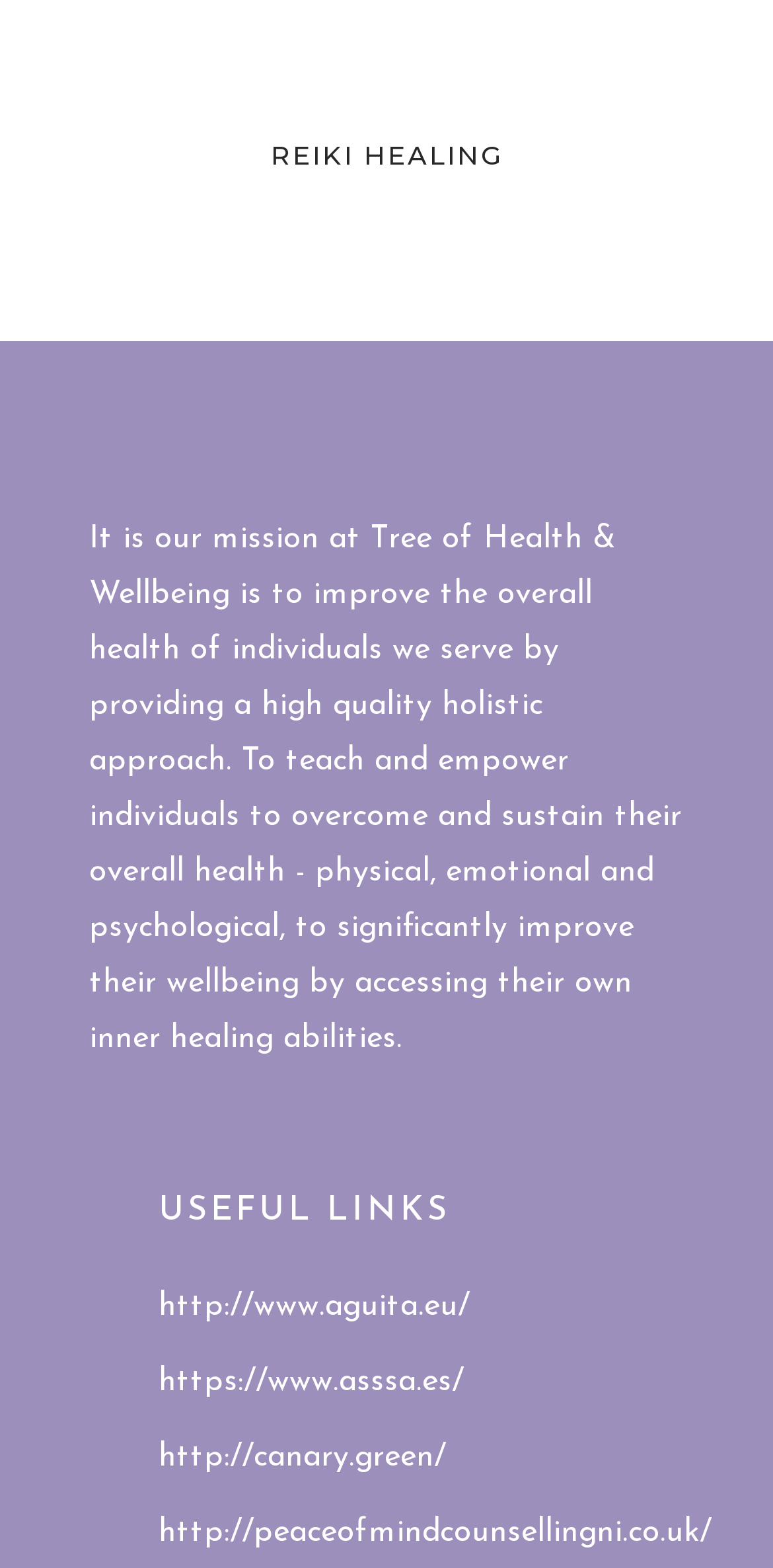What is the mission of Tree of Health & Wellbeing?
Please provide an in-depth and detailed response to the question.

According to the static text on the webpage, the mission of Tree of Health & Wellbeing is to improve the overall health of individuals they serve by providing a high-quality holistic approach.